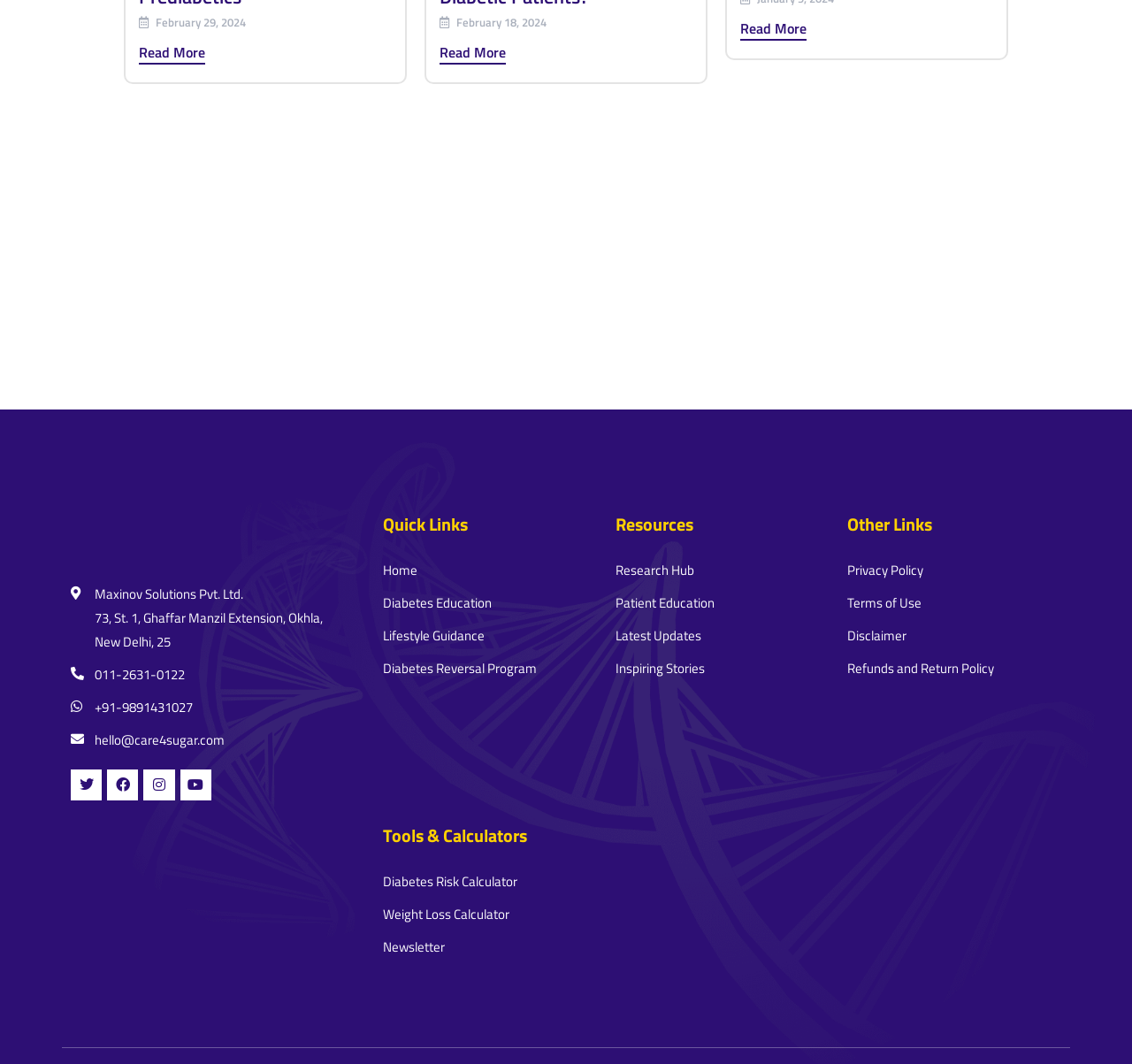Refer to the image and offer a detailed explanation in response to the question: How many social media links are present?

There are four social media links present on the webpage, which are Twitter, Facebook, Instagram, and Youtube, allowing users to connect with the website's social media profiles.